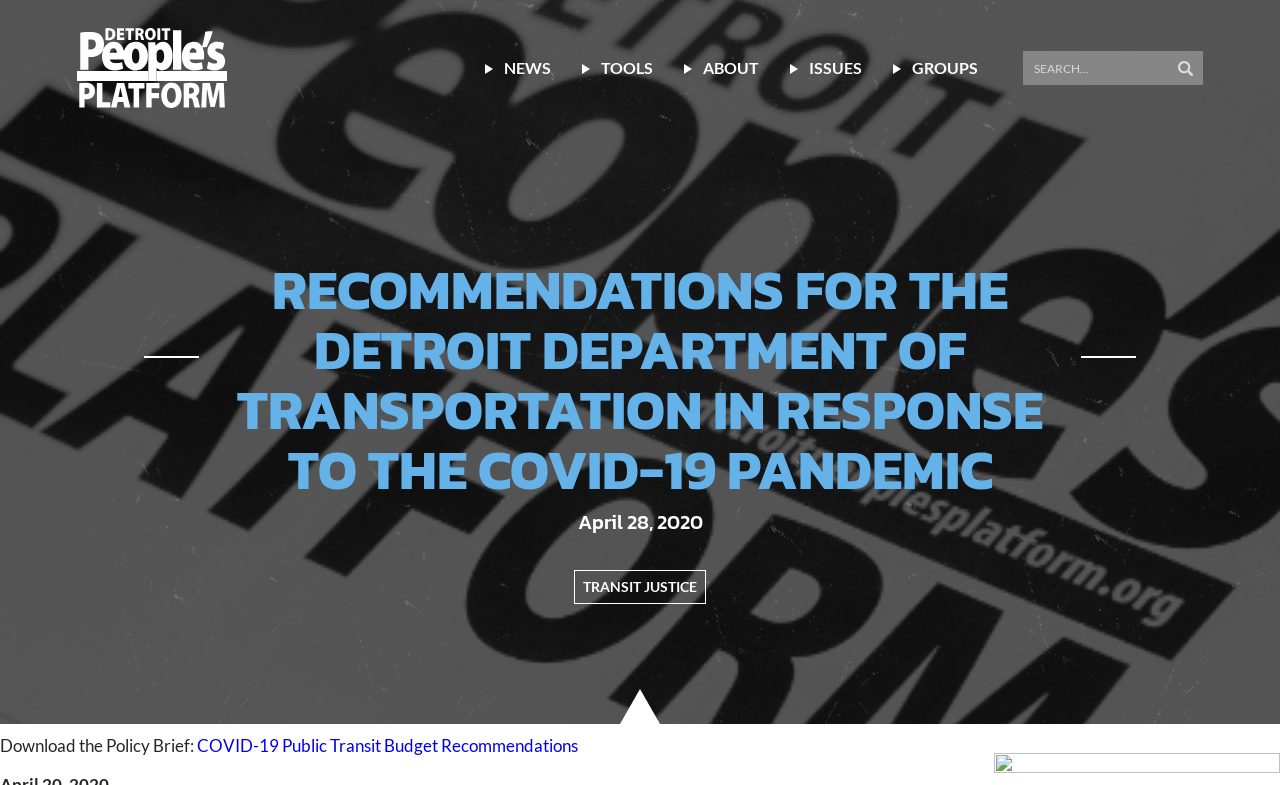Bounding box coordinates must be specified in the format (top-left x, top-left y, bottom-right x, bottom-right y). All values should be floating point numbers between 0 and 1. What are the bounding box coordinates of the UI element described as: COVID-19 Public Transit Budget Recommendations

[0.154, 0.936, 0.452, 0.963]